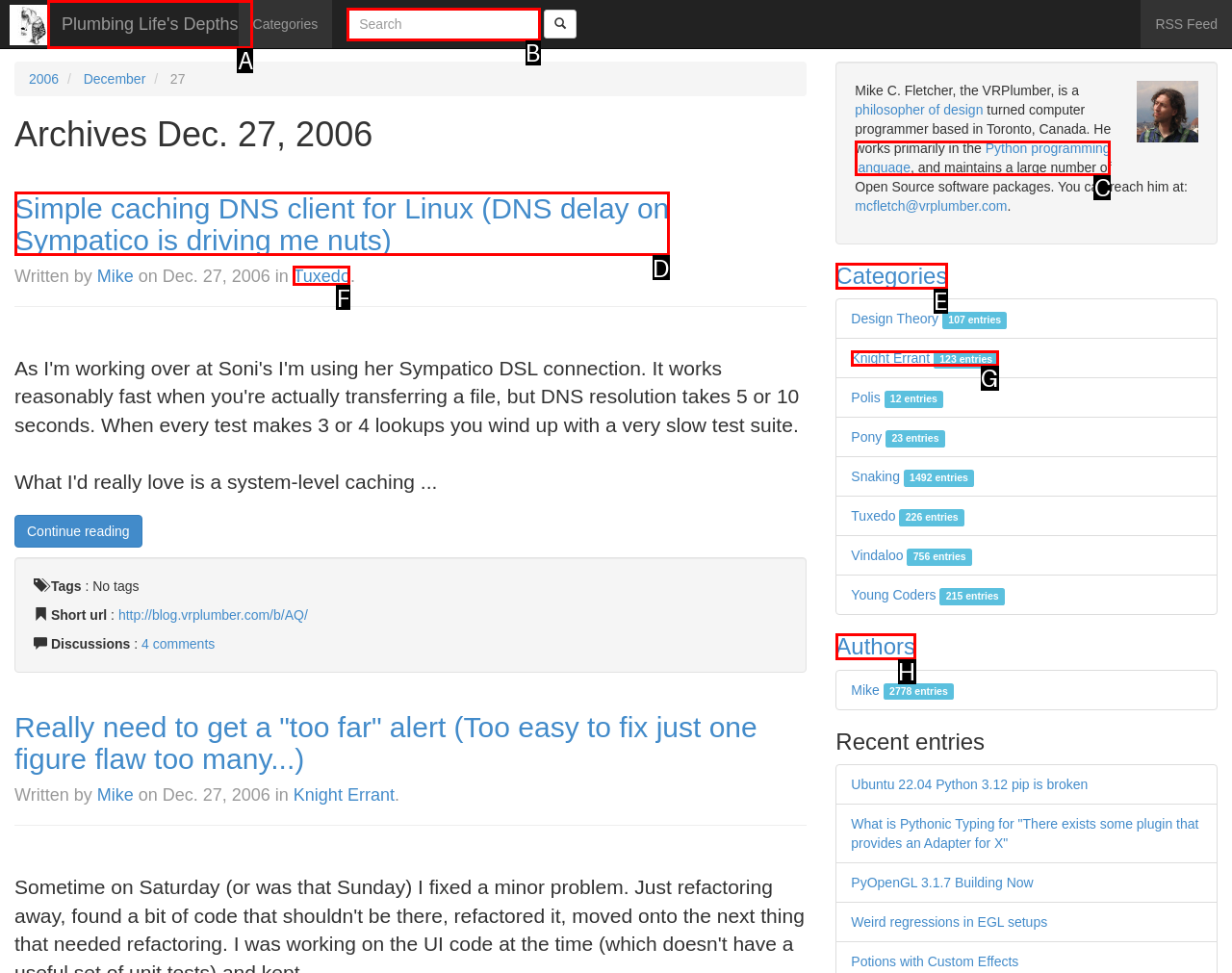Which HTML element should be clicked to perform the following task: Read the article 'Simple caching DNS client for Linux'
Reply with the letter of the appropriate option.

D